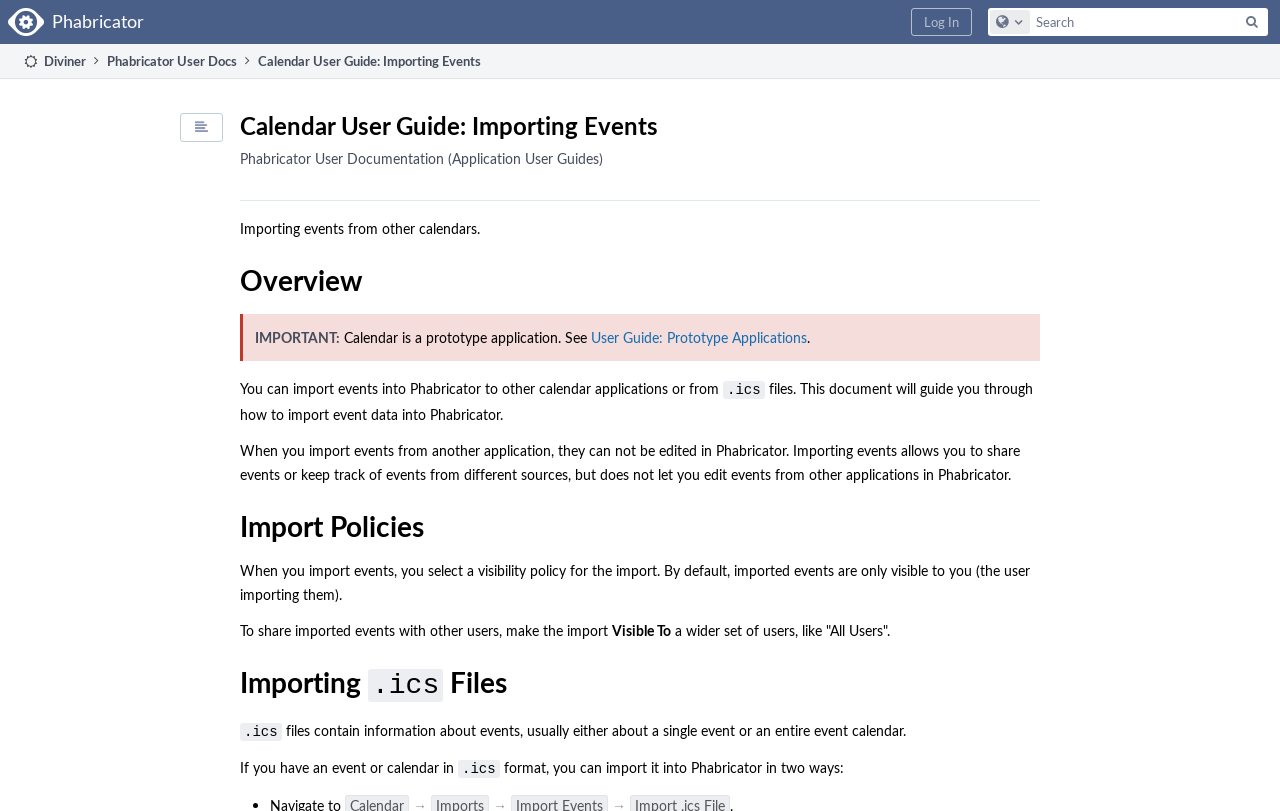Determine the bounding box coordinates of the section to be clicked to follow the instruction: "Log in to the system". The coordinates should be given as four float numbers between 0 and 1, formatted as [left, top, right, bottom].

[0.712, 0.01, 0.759, 0.044]